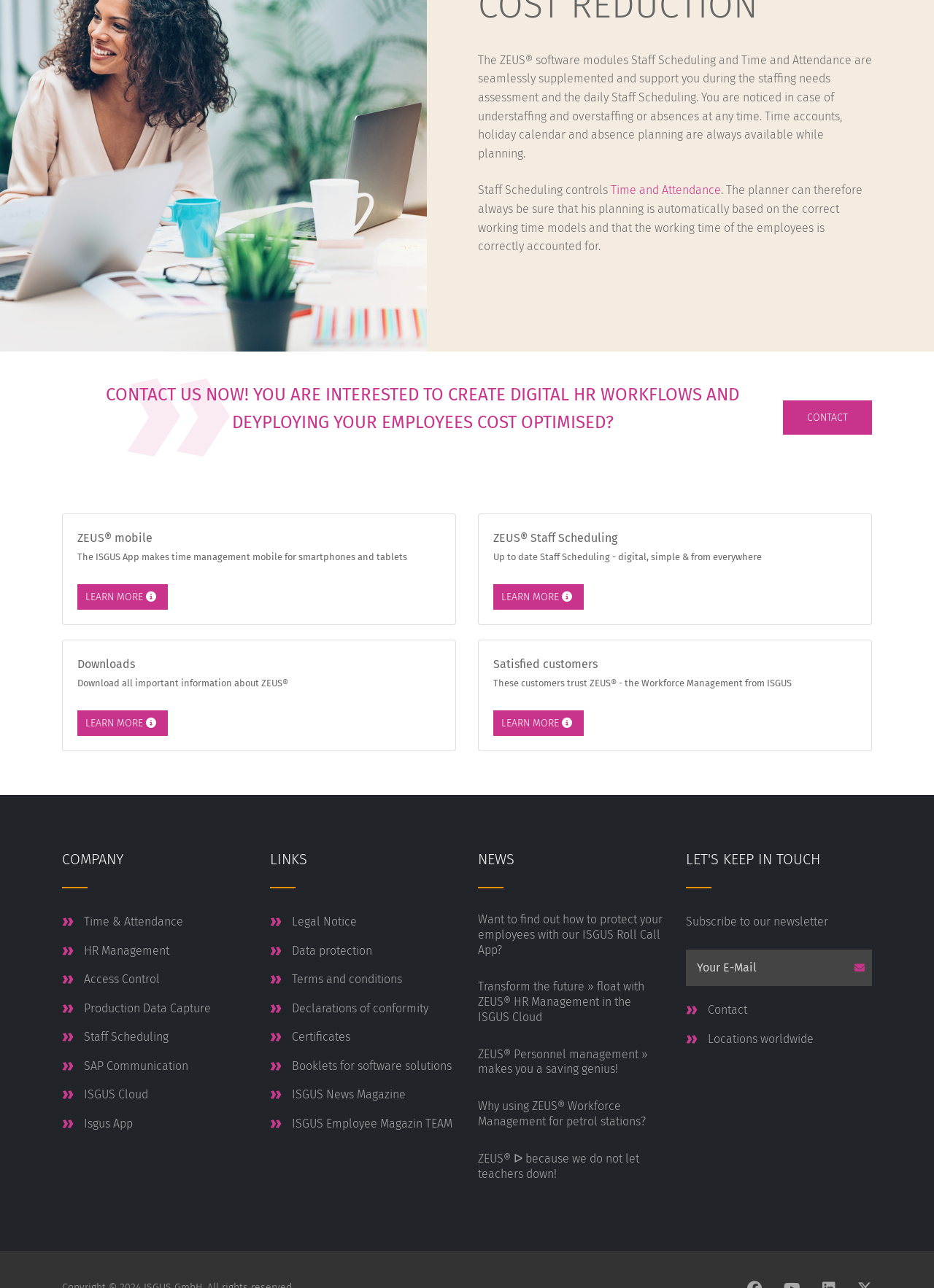What is the name of the company that offers ZEUS software solutions?
Kindly answer the question with as much detail as you can.

The website appears to be owned by ISGUS, a company that offers ZEUS software solutions for workforce management, HR management, and other related areas.